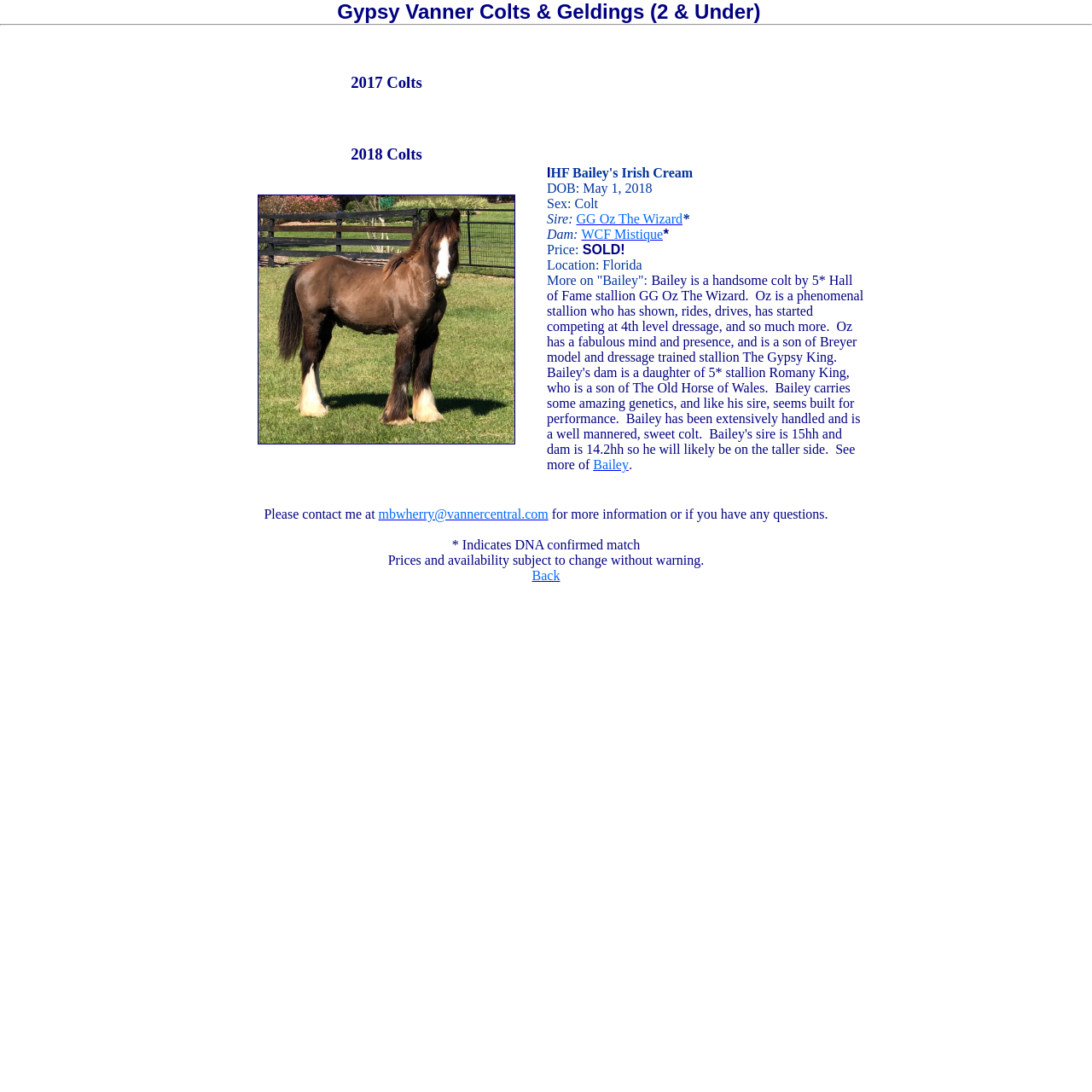Create an in-depth description of the webpage, covering main sections.

This webpage is about Gypsy Vanner horses, specifically showcasing colts and geldings for sale. At the top, there is a heading that reads "Gypsy Vanner Colts & Geldings (2 & Under)". Below this heading, there is a horizontal separator line. 

The main content of the webpage is divided into two sections, each presented in a table format. The first section has three rows, with the first row containing a heading "2017 Colts" and two empty cells. The second and third rows are empty, with no content.

The second section has three rows as well. The first row contains a heading "2018 Colts" and an empty cell. The second row has a table cell with an image of a horse, "IHF Bailey's Irish Cream, 2018 Gypsy Vanner Horse colt", accompanied by a detailed description of the horse, including its sire, dam, price, location, and more information about its characteristics and genetics. The description also includes links to the sire and dam's information. The third row is empty, with no content.

At the bottom of the webpage, there is a section with contact information, including a static text "Please contact me at" followed by an email link "mbwherry@vannercentral.com" and a sentence "for more information or if you have any questions." Below this, there is a note that says "* Indicates DNA confirmed match" and another note that says "Prices and availability subject to change without warning." Finally, there is a "Back" link at the bottom right corner of the webpage.